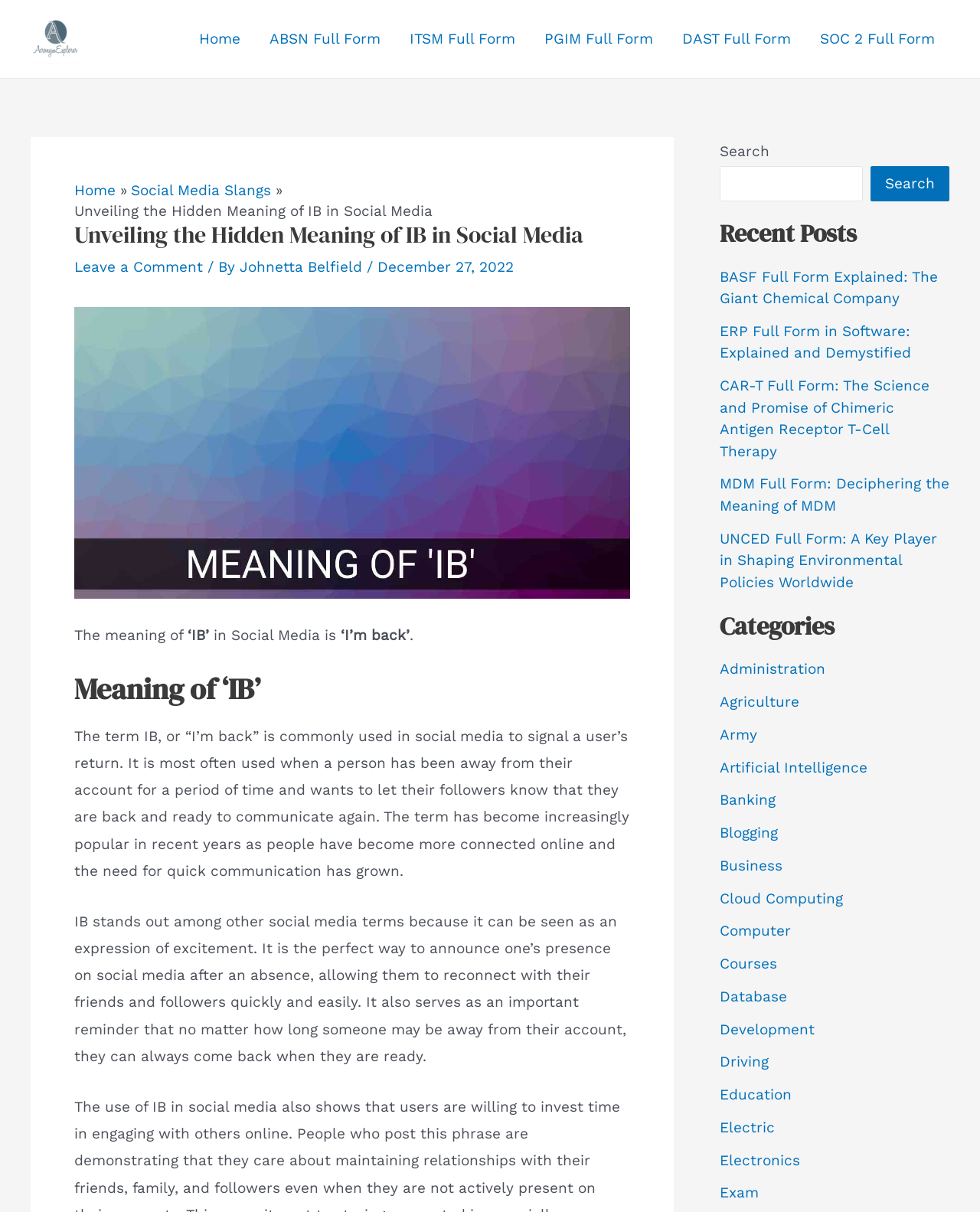Please give a succinct answer using a single word or phrase:
How many links are in the navigation section?

6